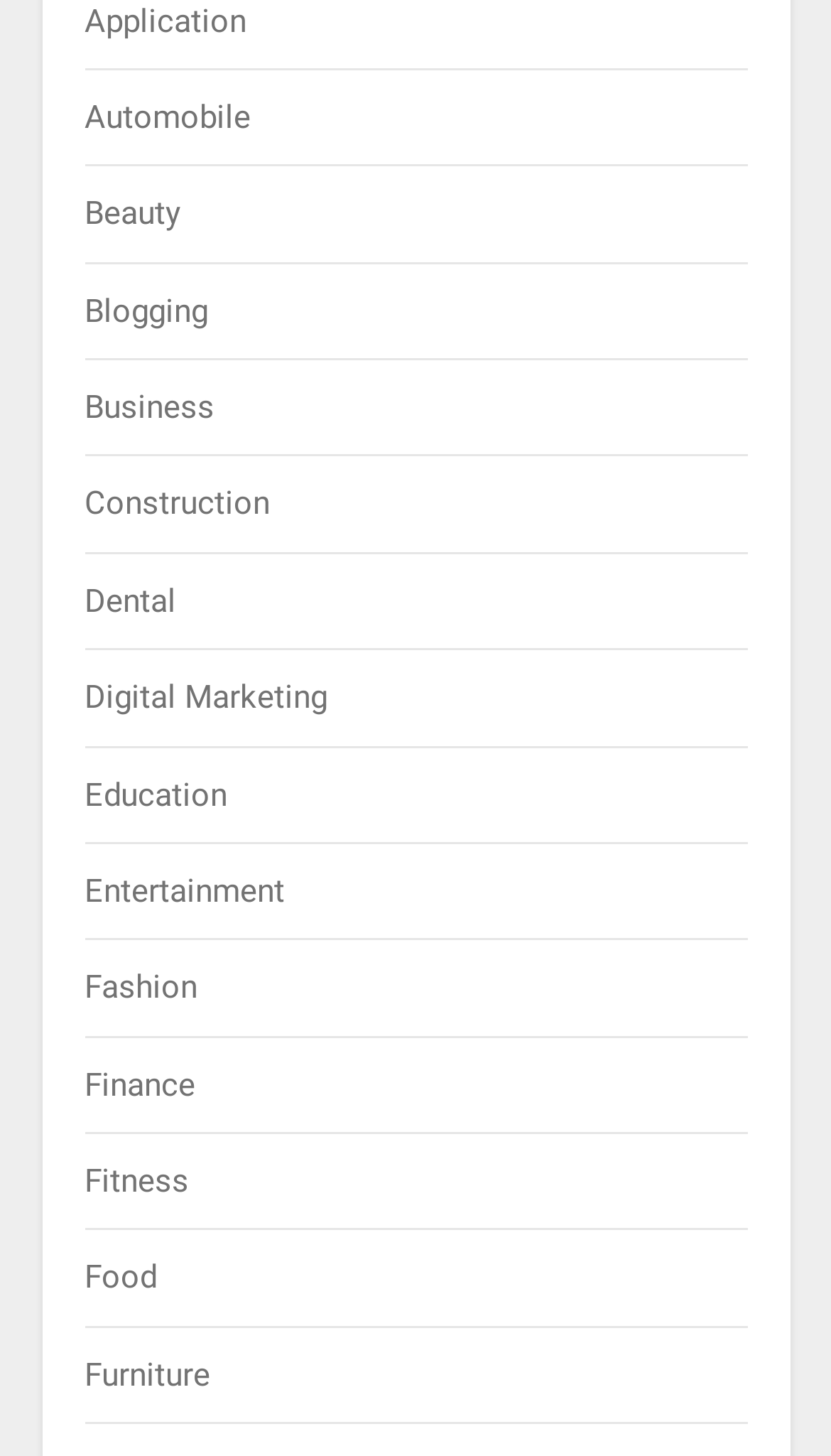Identify the bounding box coordinates of the specific part of the webpage to click to complete this instruction: "Explore Automobile".

[0.101, 0.067, 0.301, 0.094]